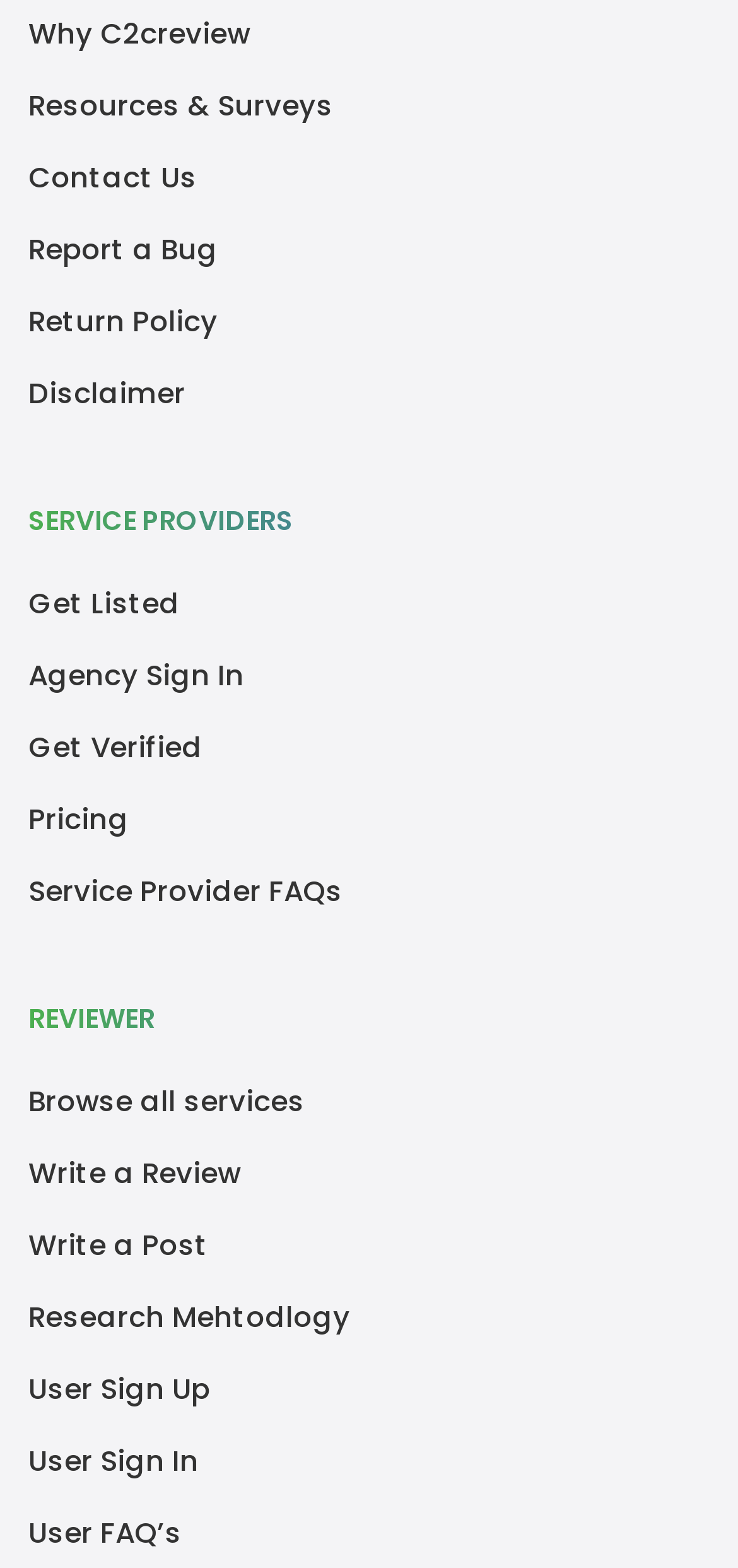Find the bounding box coordinates for the area that must be clicked to perform this action: "Browse all services".

[0.038, 0.68, 0.413, 0.726]